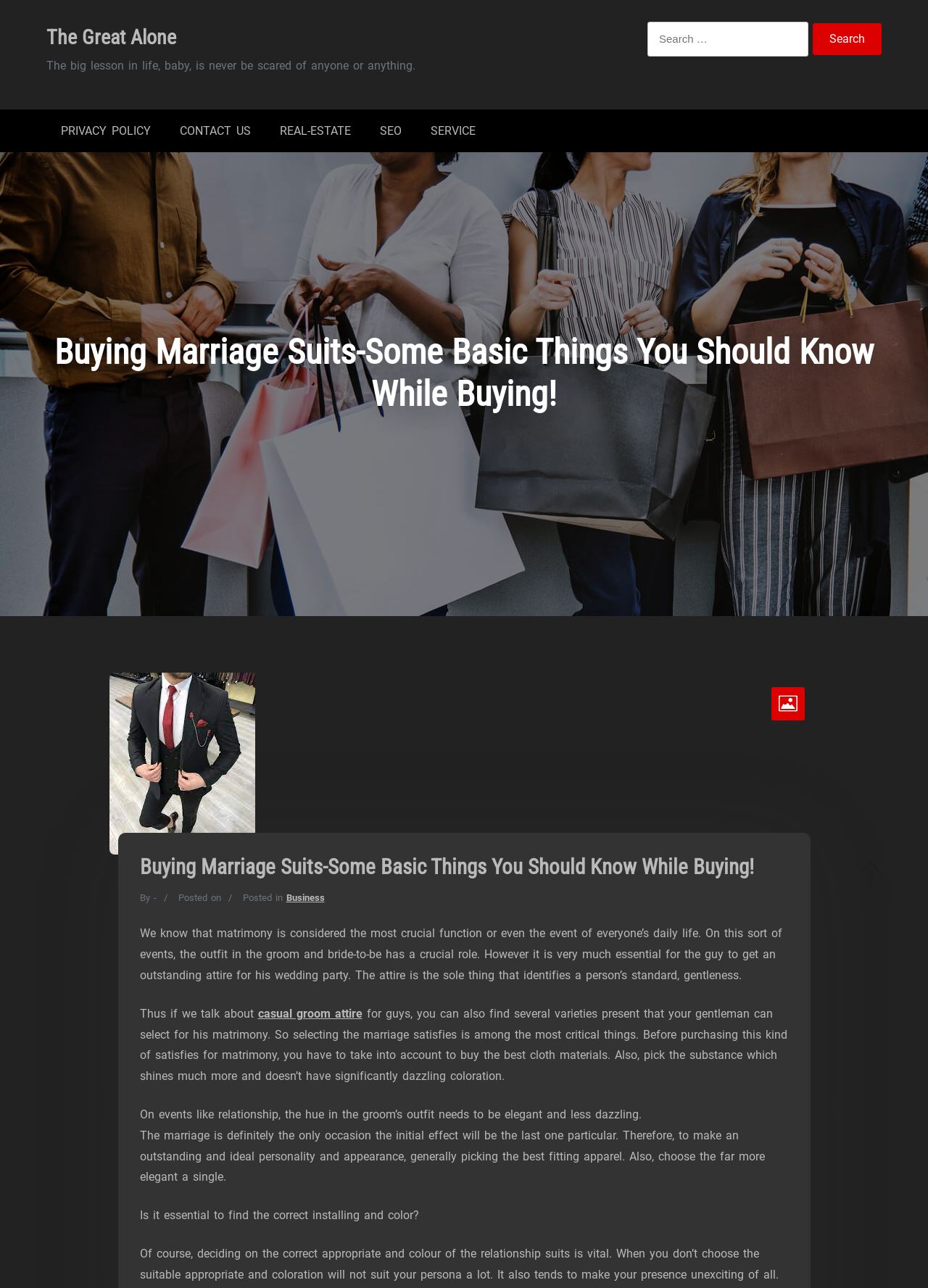Determine the bounding box coordinates of the area to click in order to meet this instruction: "Search for something".

[0.698, 0.017, 0.871, 0.044]